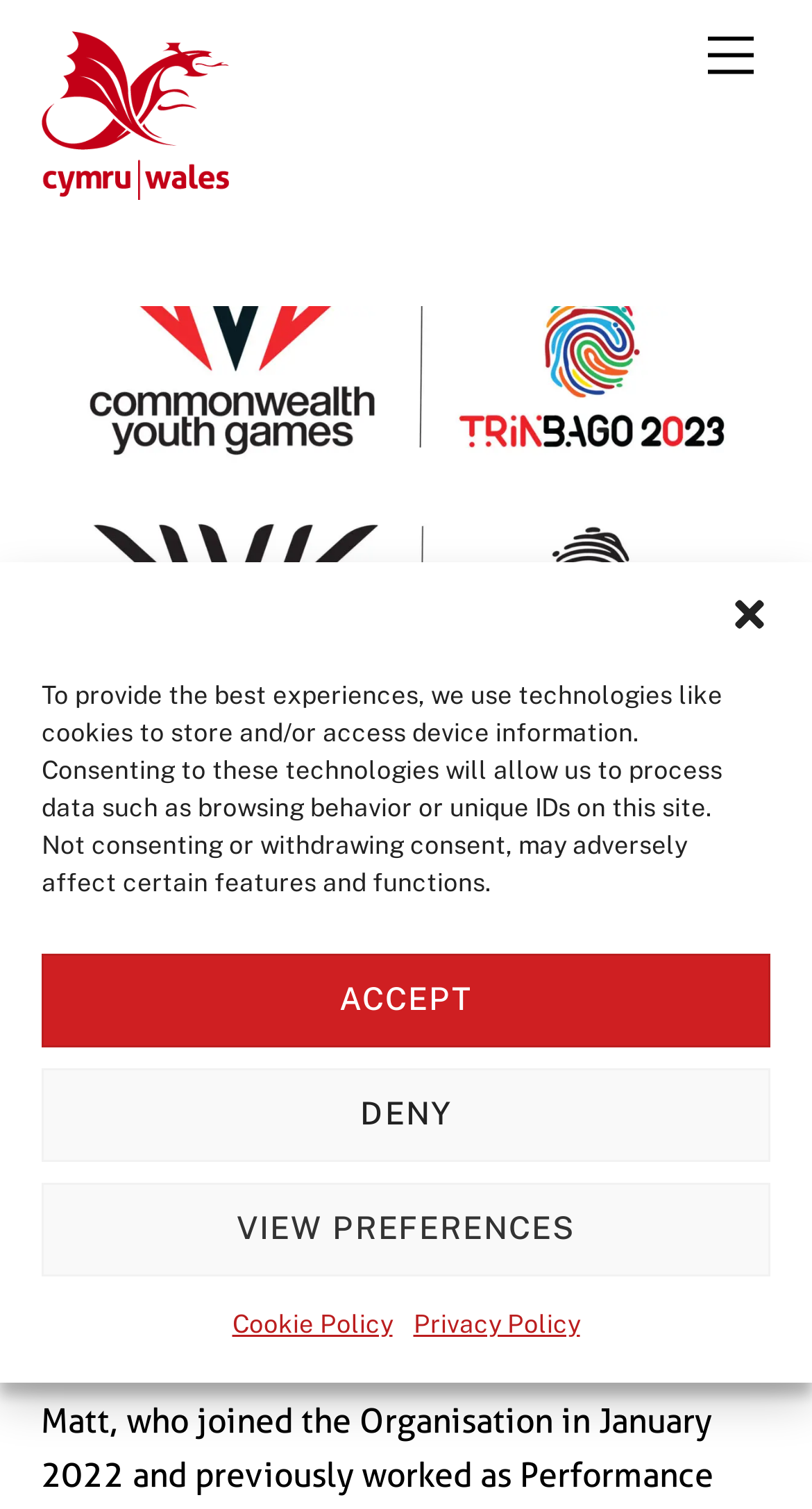Please identify the bounding box coordinates of the clickable area that will allow you to execute the instruction: "View previous issue".

None